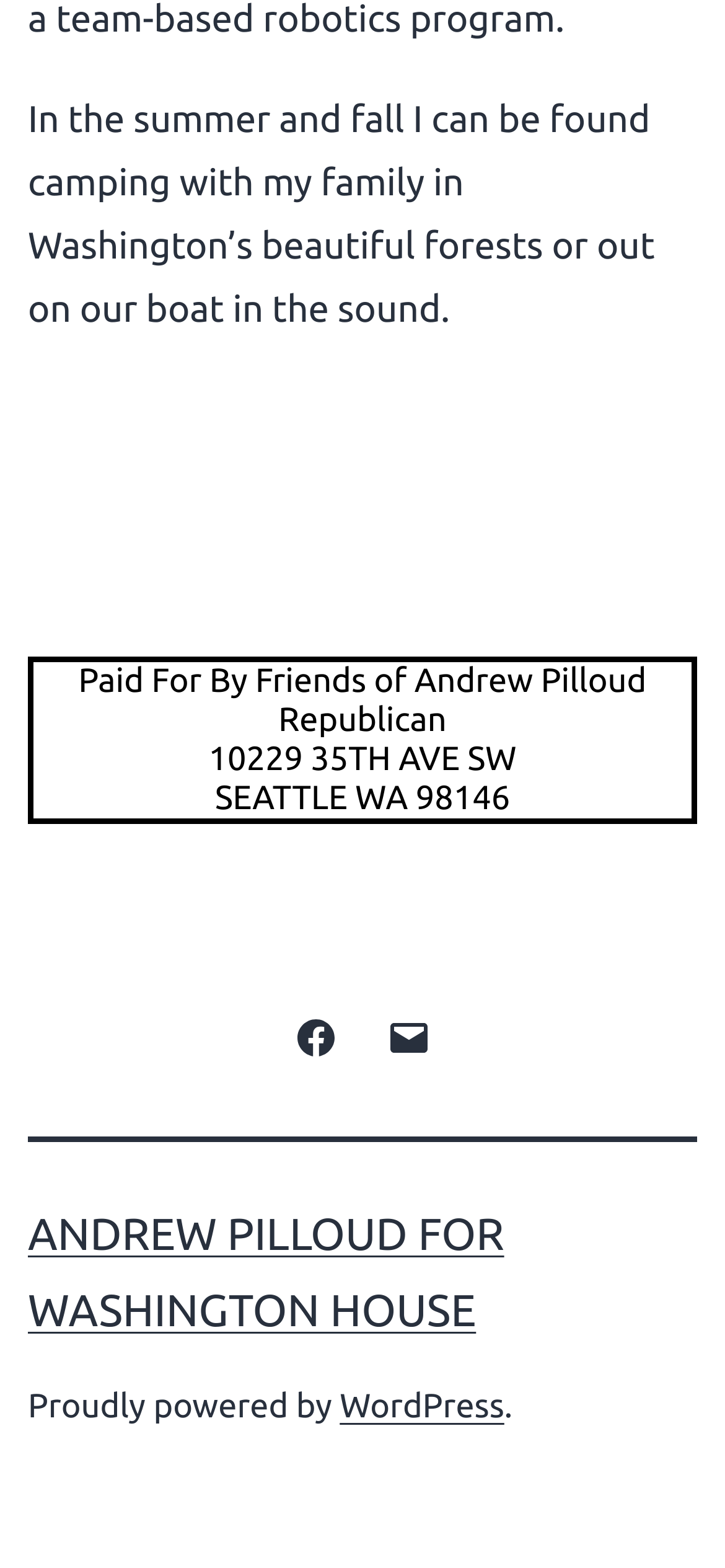Please provide a brief answer to the following inquiry using a single word or phrase:
What is the candidate's name?

Andrew Pilloud